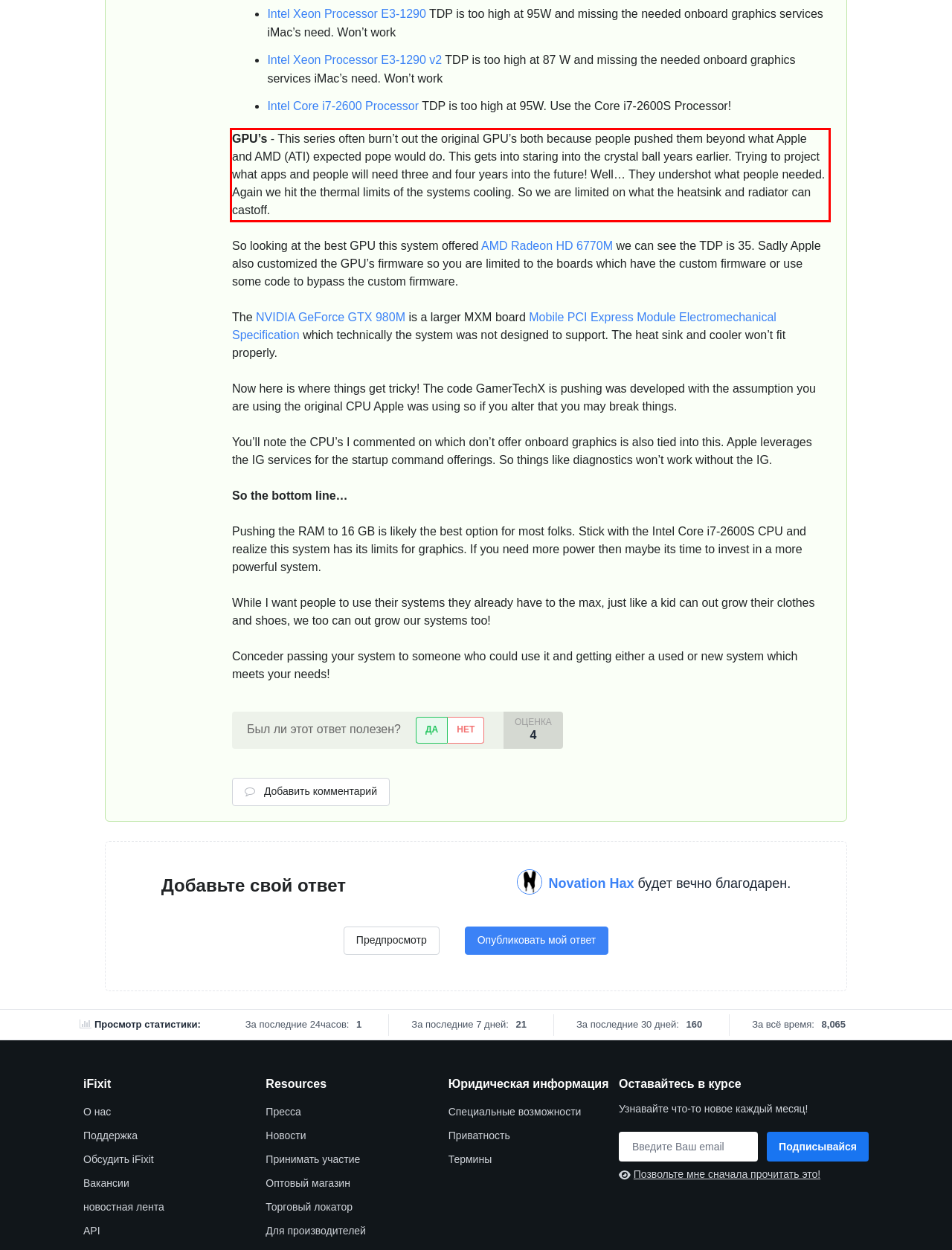Given the screenshot of a webpage, identify the red rectangle bounding box and recognize the text content inside it, generating the extracted text.

GPU’s - This series often burn’t out the original GPU’s both because people pushed them beyond what Apple and AMD (ATI) expected pope would do. This gets into staring into the crystal ball years earlier. Trying to project what apps and people will need three and four years into the future! Well… They undershot what people needed. Again we hit the thermal limits of the systems cooling. So we are limited on what the heatsink and radiator can castoff.